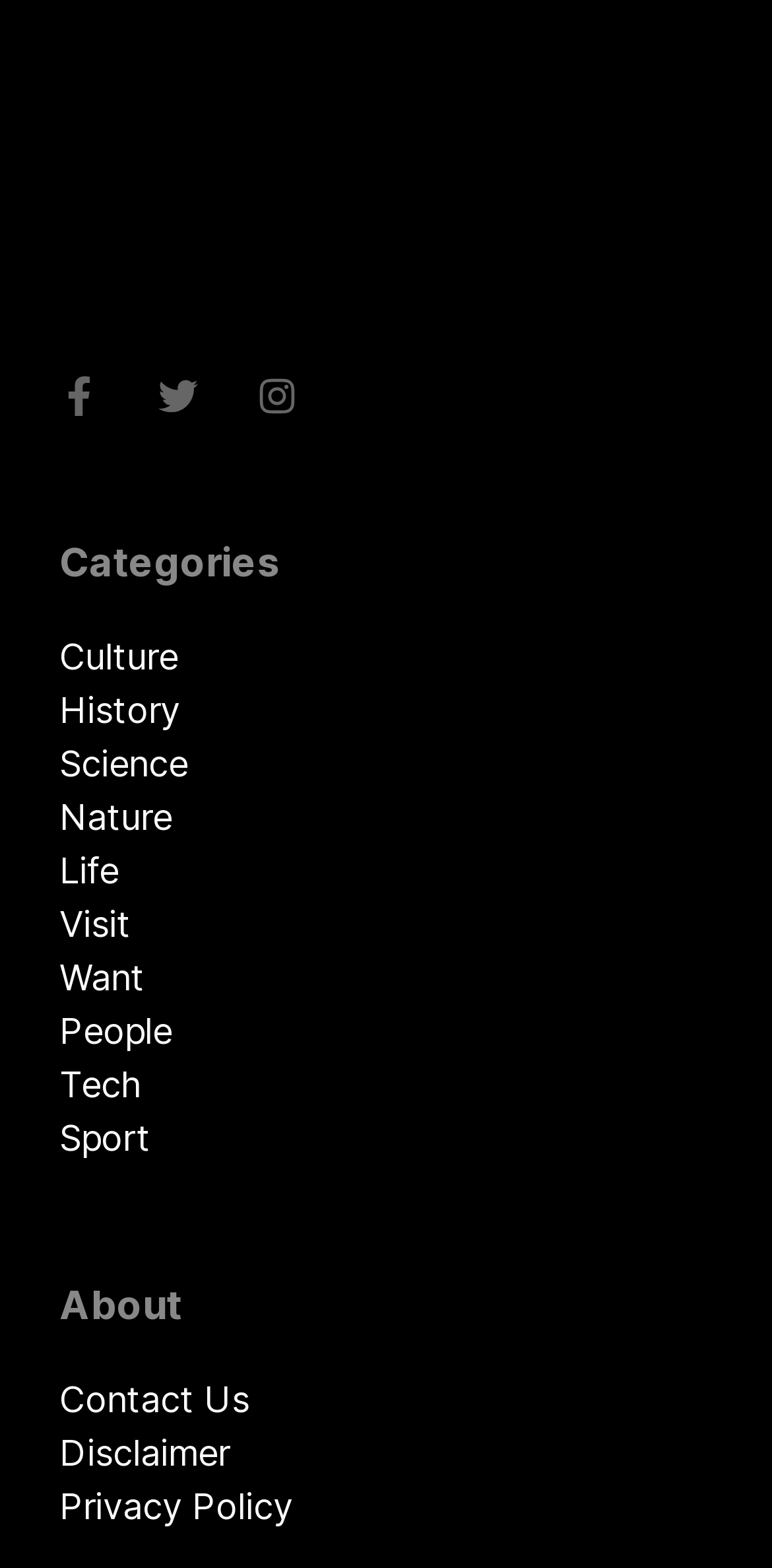Please locate the clickable area by providing the bounding box coordinates to follow this instruction: "Read the Disclaimer".

[0.077, 0.914, 0.297, 0.94]